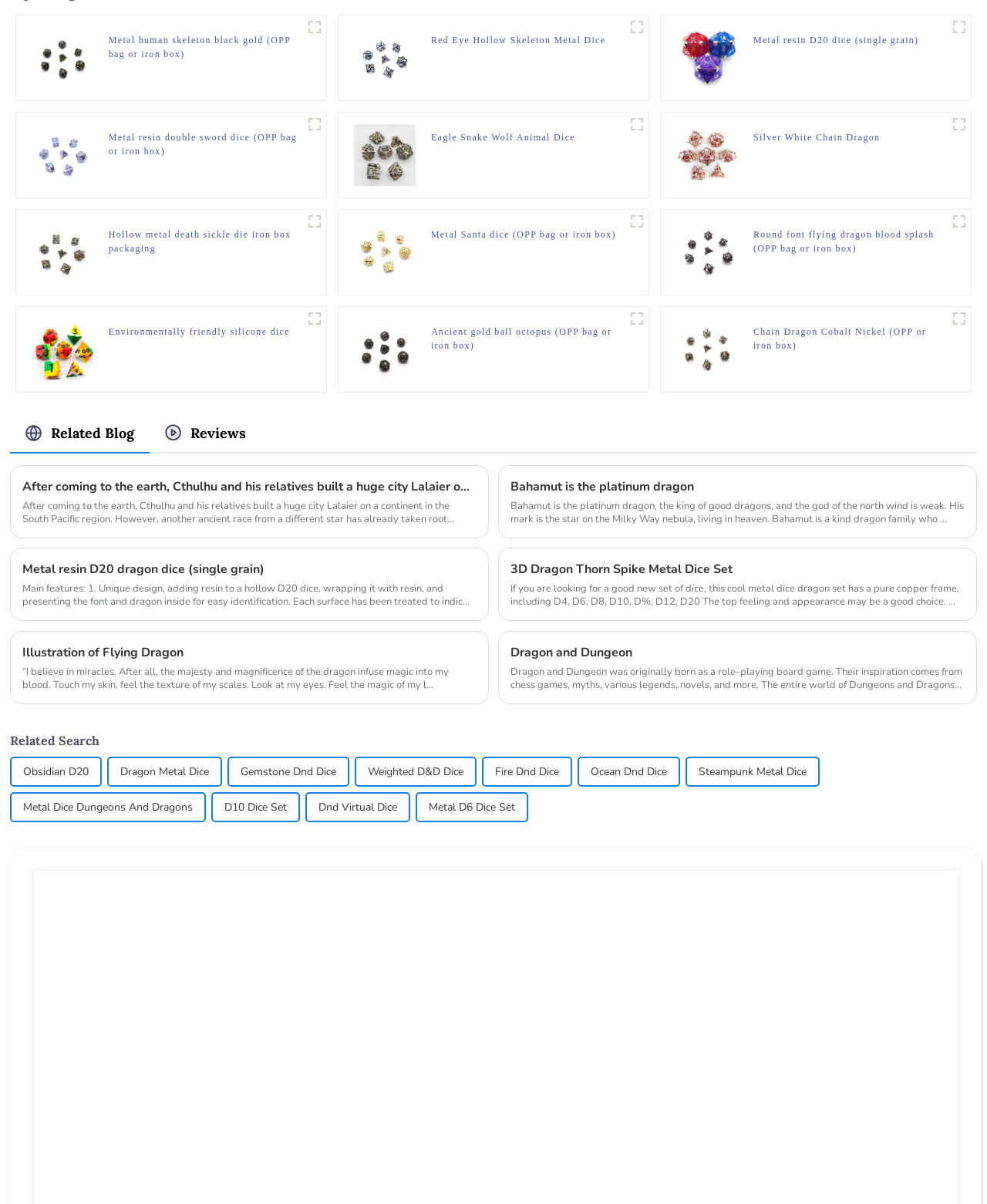From the webpage screenshot, predict the bounding box coordinates (top-left x, top-left y, bottom-right x, bottom-right y) for the UI element described here: title="Eagle Snake Wolf Animal Dice"

[0.358, 0.122, 0.421, 0.134]